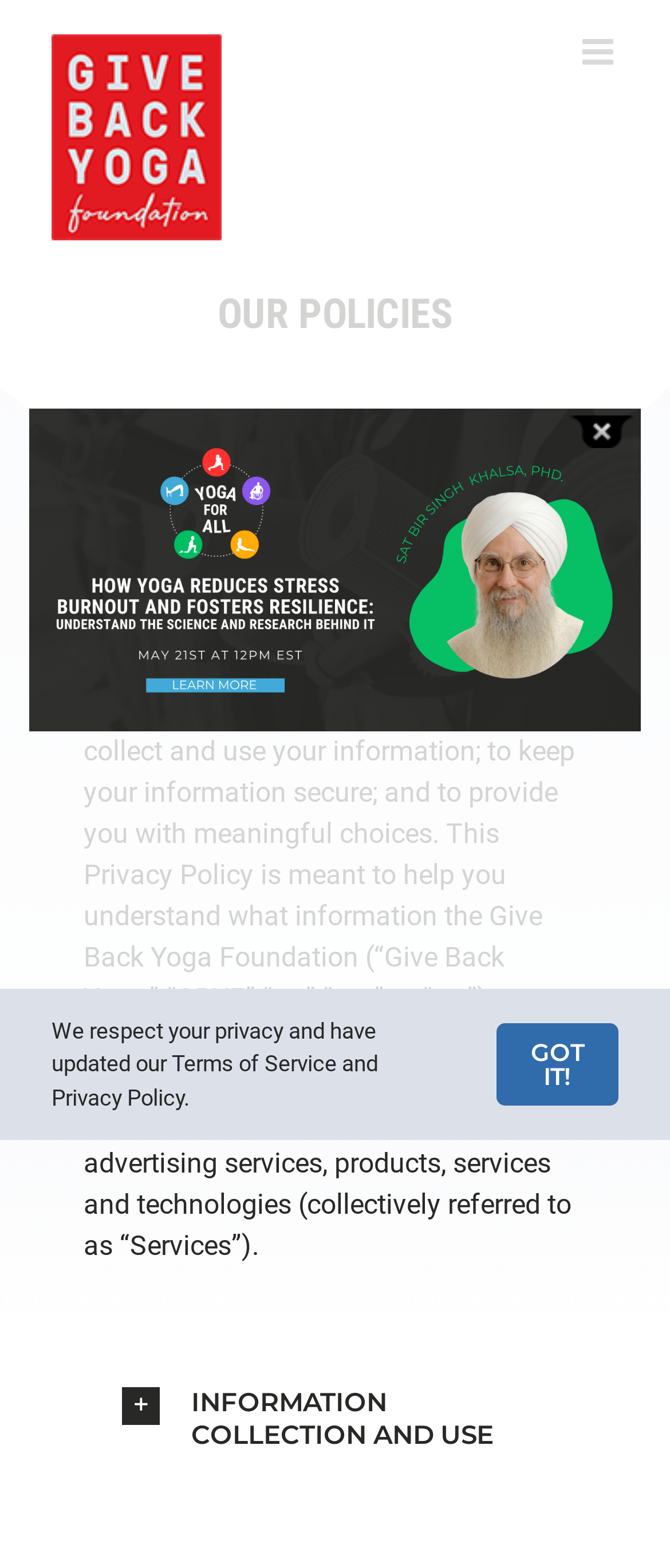Kindly respond to the following question with a single word or a brief phrase: 
How many sections are there in the privacy policy?

At least 2